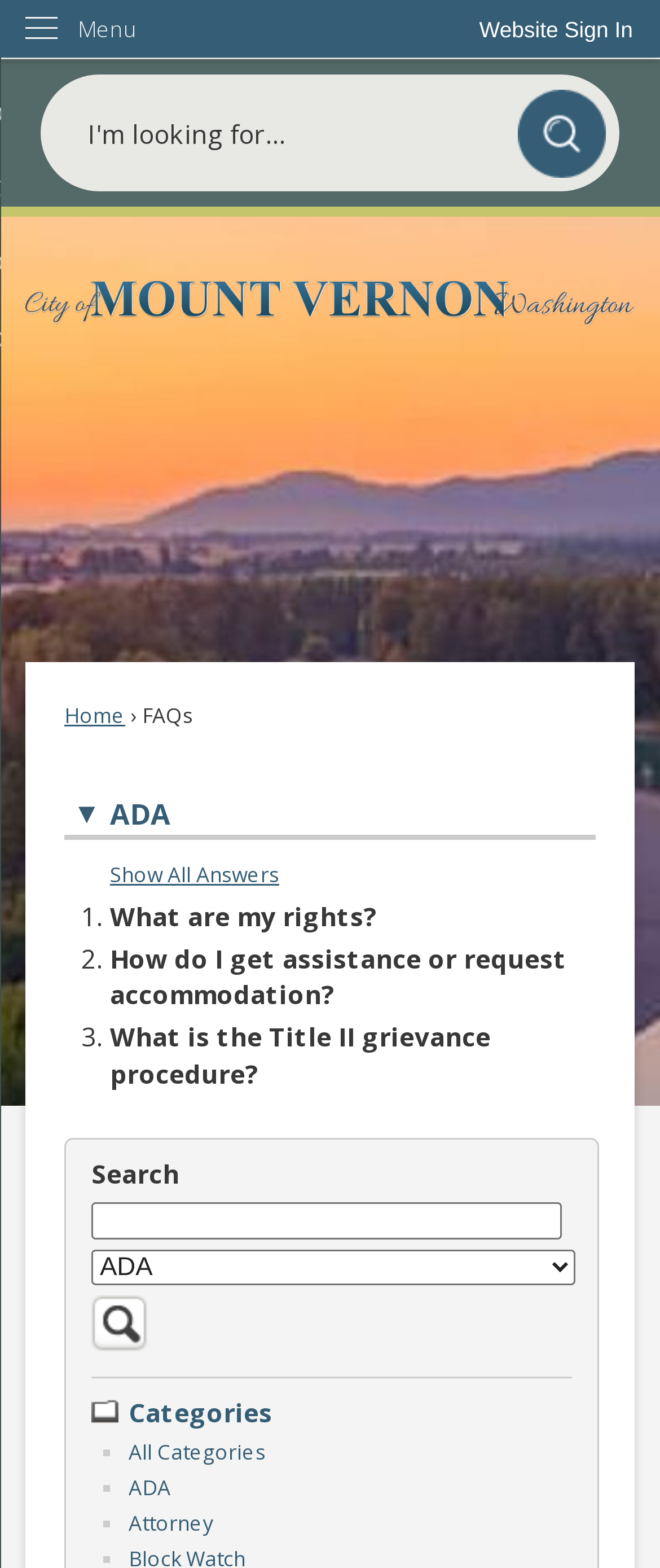Provide a thorough summary of the webpage.

The webpage is a FAQ page about ADA (Americans with Disabilities Act) with a search function. At the top, there is a "Skip to Main Content" link, a "Website Sign In" button, and a menu with a "Menu" label. Below the menu, there is a search region with a search textbox, a search button, and a status indicator.

On the left side, there is a link to the "City of Mount Vernon" website, accompanied by an image. Below it, there are links to "Home" and "FAQs". The "FAQs" link is followed by a dropdown menu with an "ADA" label.

The main content of the page is a list of FAQs, each consisting of a question and a link to the answer. The FAQs are categorized into three sections, with each section having a number label (1, 2, 3) and a question. The questions are "What are my rights?", "How do I get assistance or request accommodation?", and "What is the Title II grievance procedure?".

Below the FAQs, there is a search bar with a "Search" label, a textbox to input search terms, a category filter combobox, and a search button with a search icon. The search bar is followed by a "Categories" heading and a list of categories, including "All Categories", "ADA", and "Attorney", each with a bullet point marker.

Overall, the webpage is organized into sections, with clear headings and concise text, making it easy to navigate and find information.